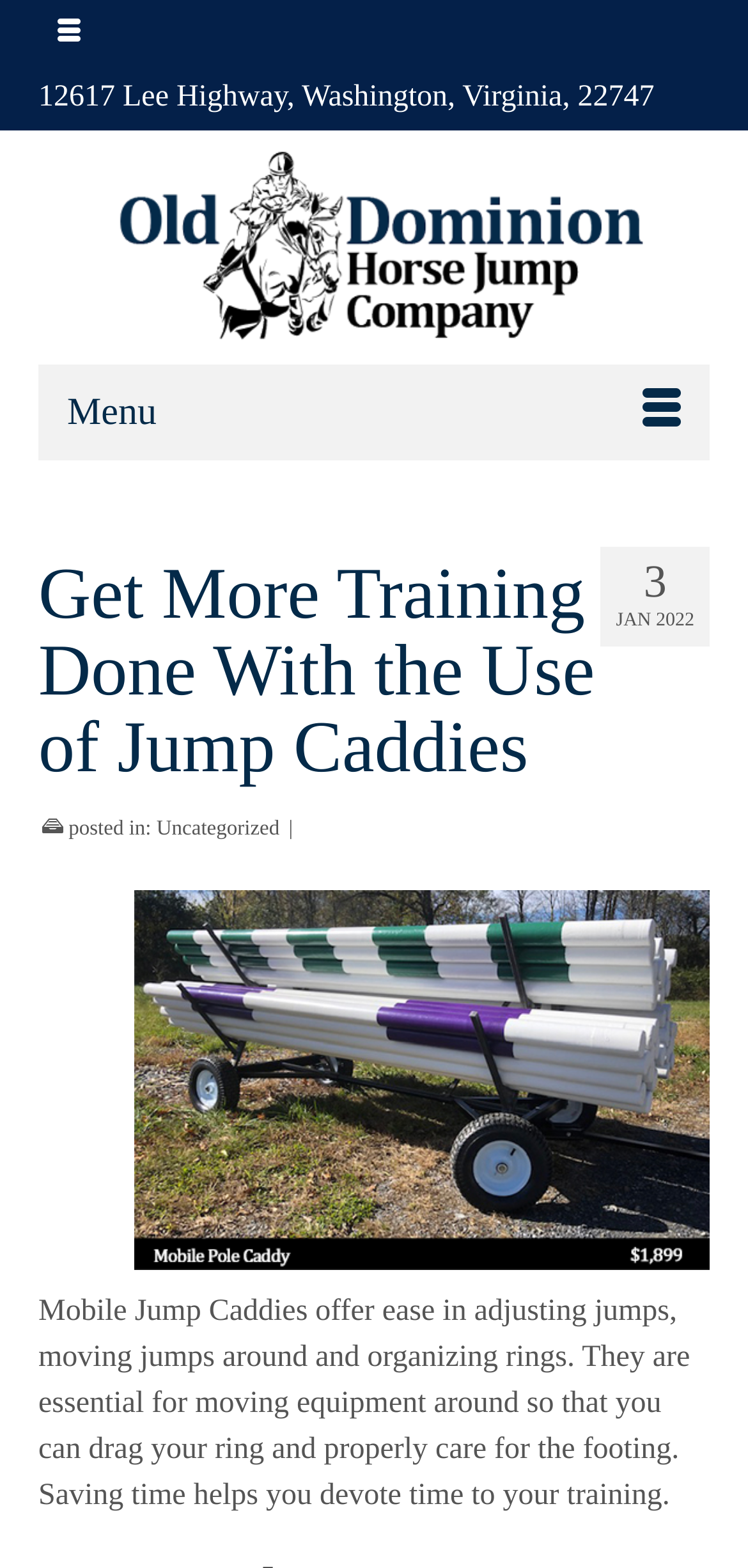What is the topic of the blog post?
Provide a short answer using one word or a brief phrase based on the image.

Uncategorized